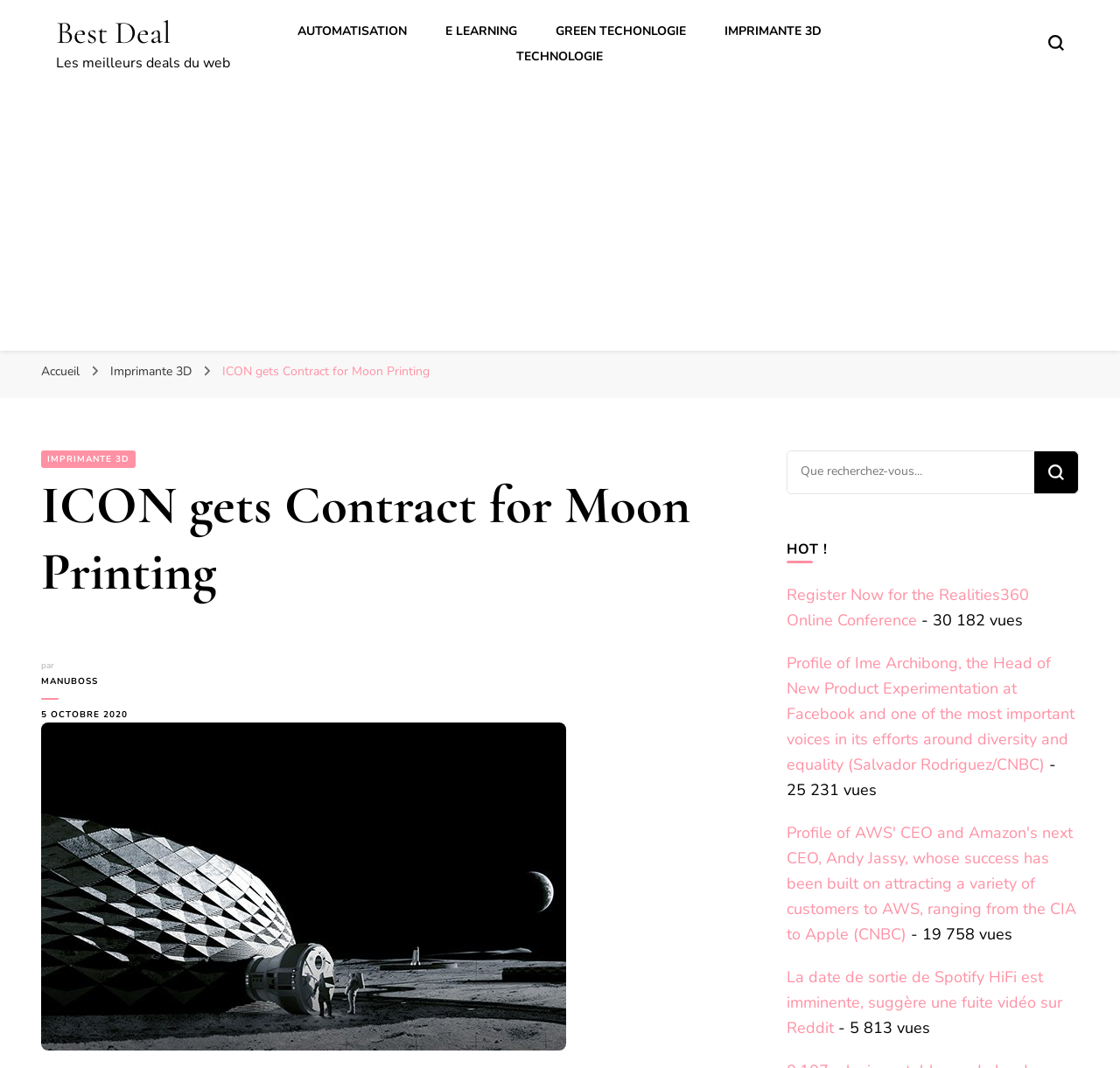What is the purpose of the search box?
Please use the image to provide an in-depth answer to the question.

I inferred this by looking at the search box and the text 'Vous recherchiez quelque chose?' which suggests that the search box is meant to be used to search for something.